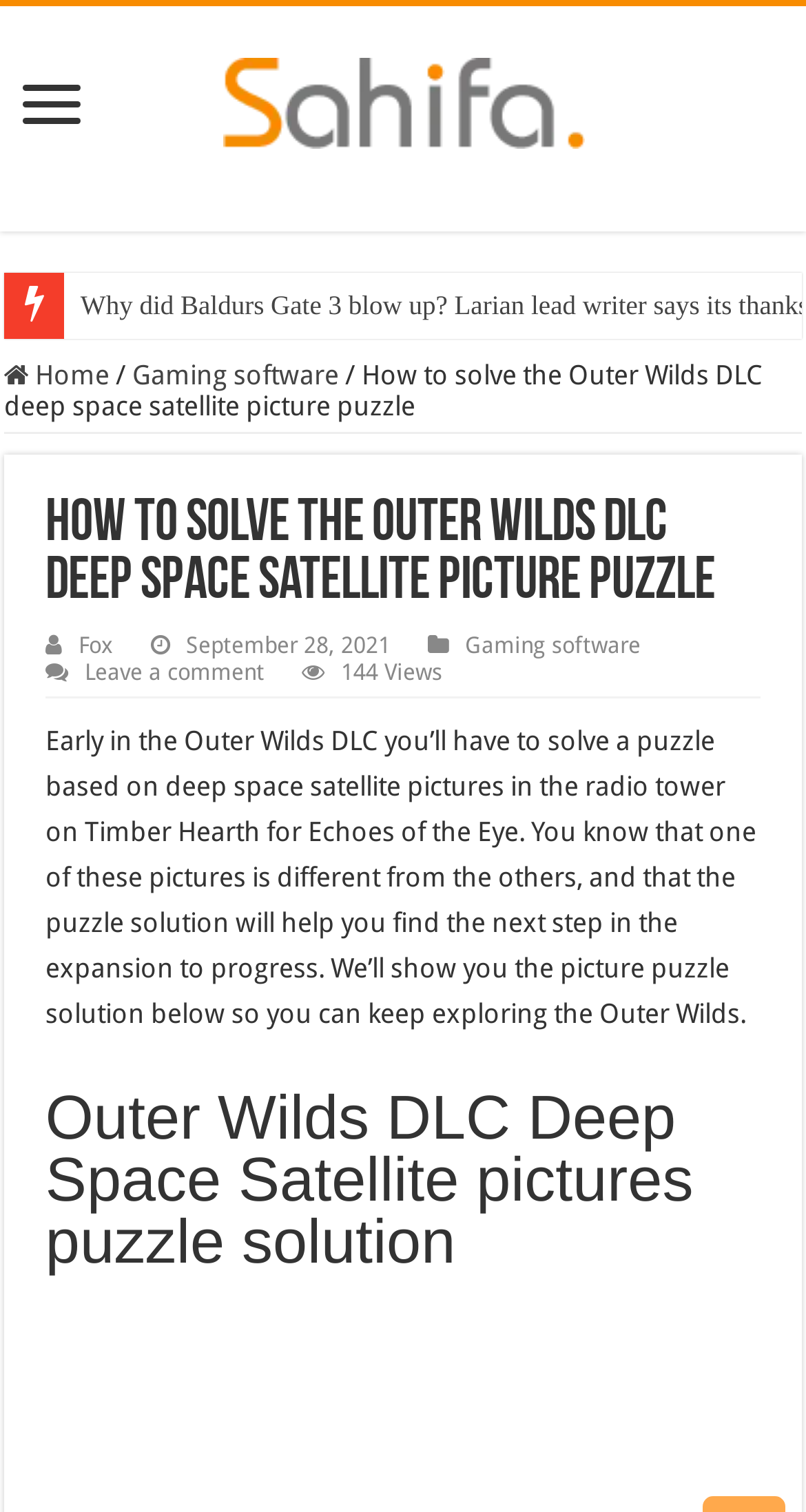What is the category of the article?
Give a detailed explanation using the information visible in the image.

I found the category of the article by looking at the link 'Gaming software' which is located above the heading 'How to solve the Outer Wilds DLC deep space satellite picture puzzle'.